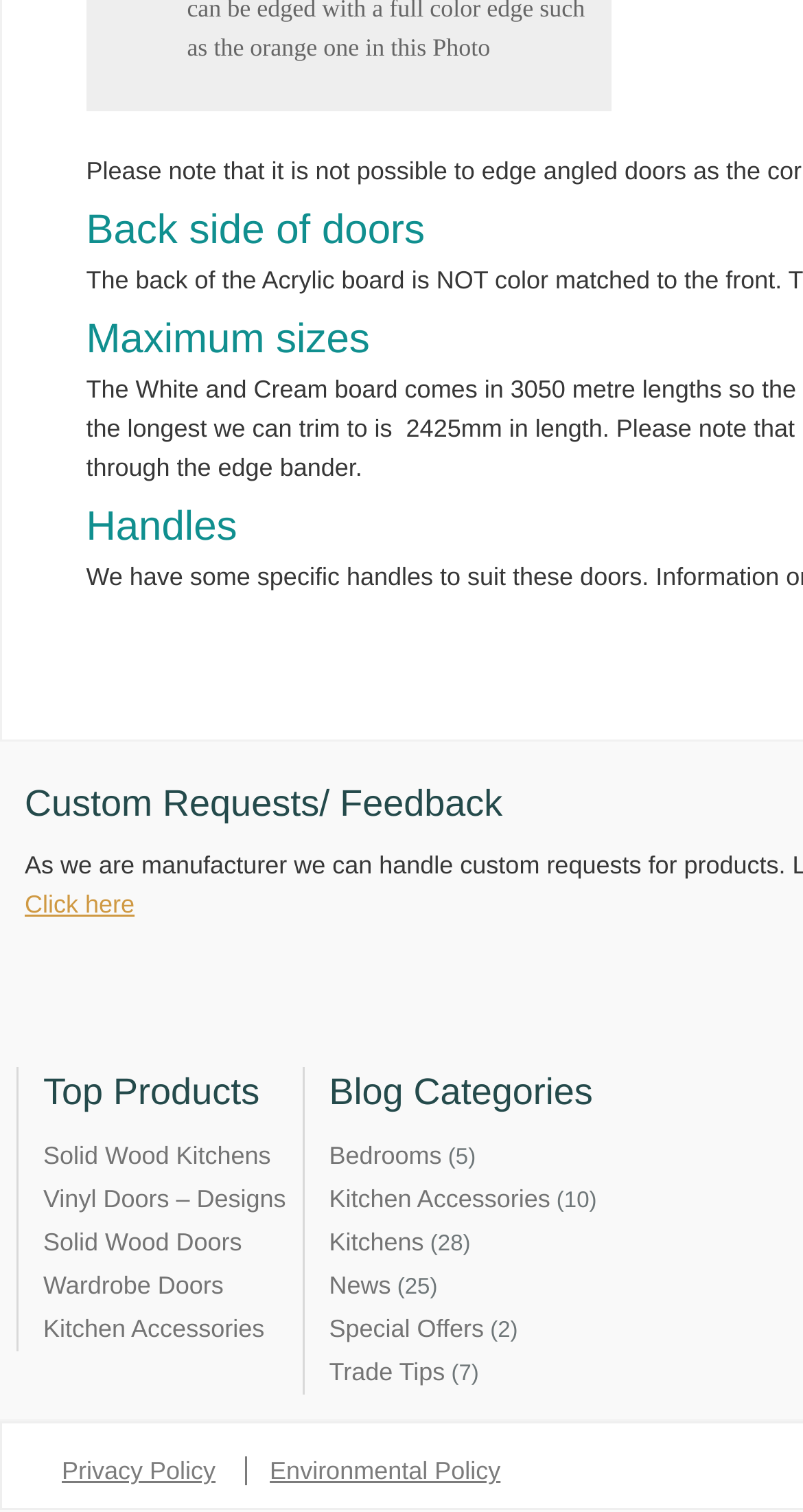What are the top products listed?
Using the image, give a concise answer in the form of a single word or short phrase.

Solid Wood Kitchens, Vinyl Doors, etc.